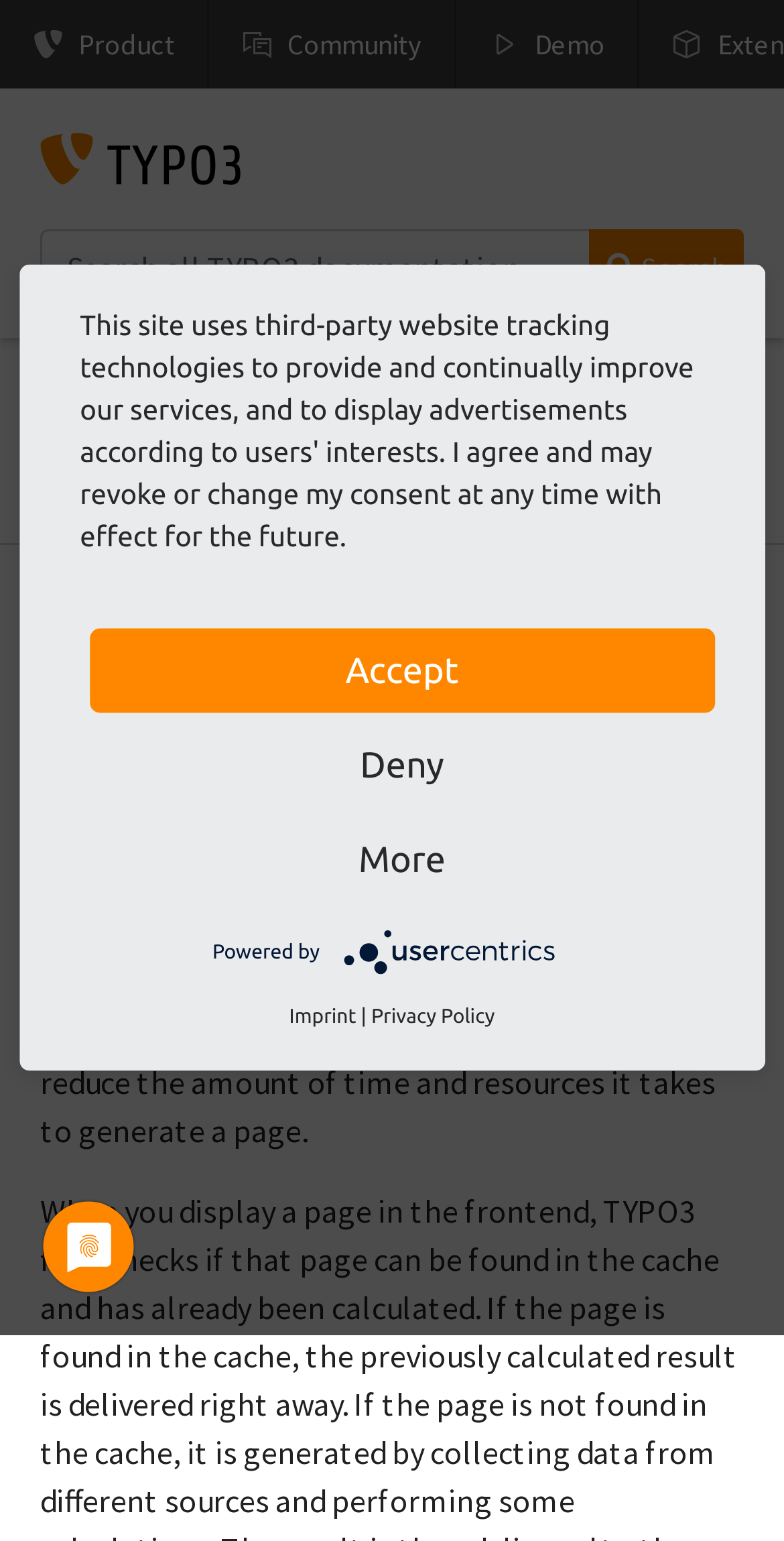Please respond in a single word or phrase: 
How many links are in the breadcrumbs navigation?

3